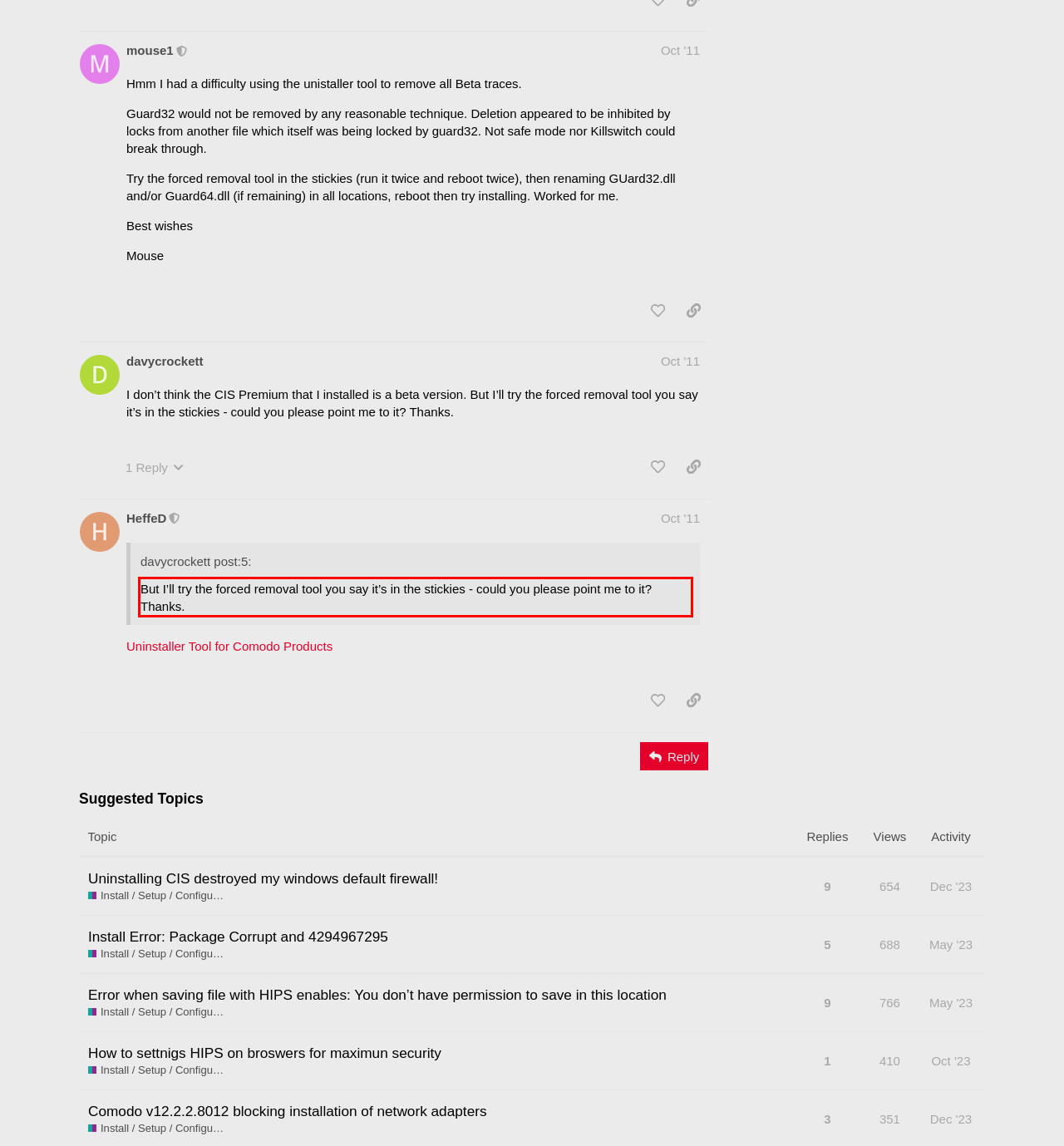You have a screenshot of a webpage with a UI element highlighted by a red bounding box. Use OCR to obtain the text within this highlighted area.

But I’ll try the forced removal tool you say it’s in the stickies - could you please point me to it? Thanks.